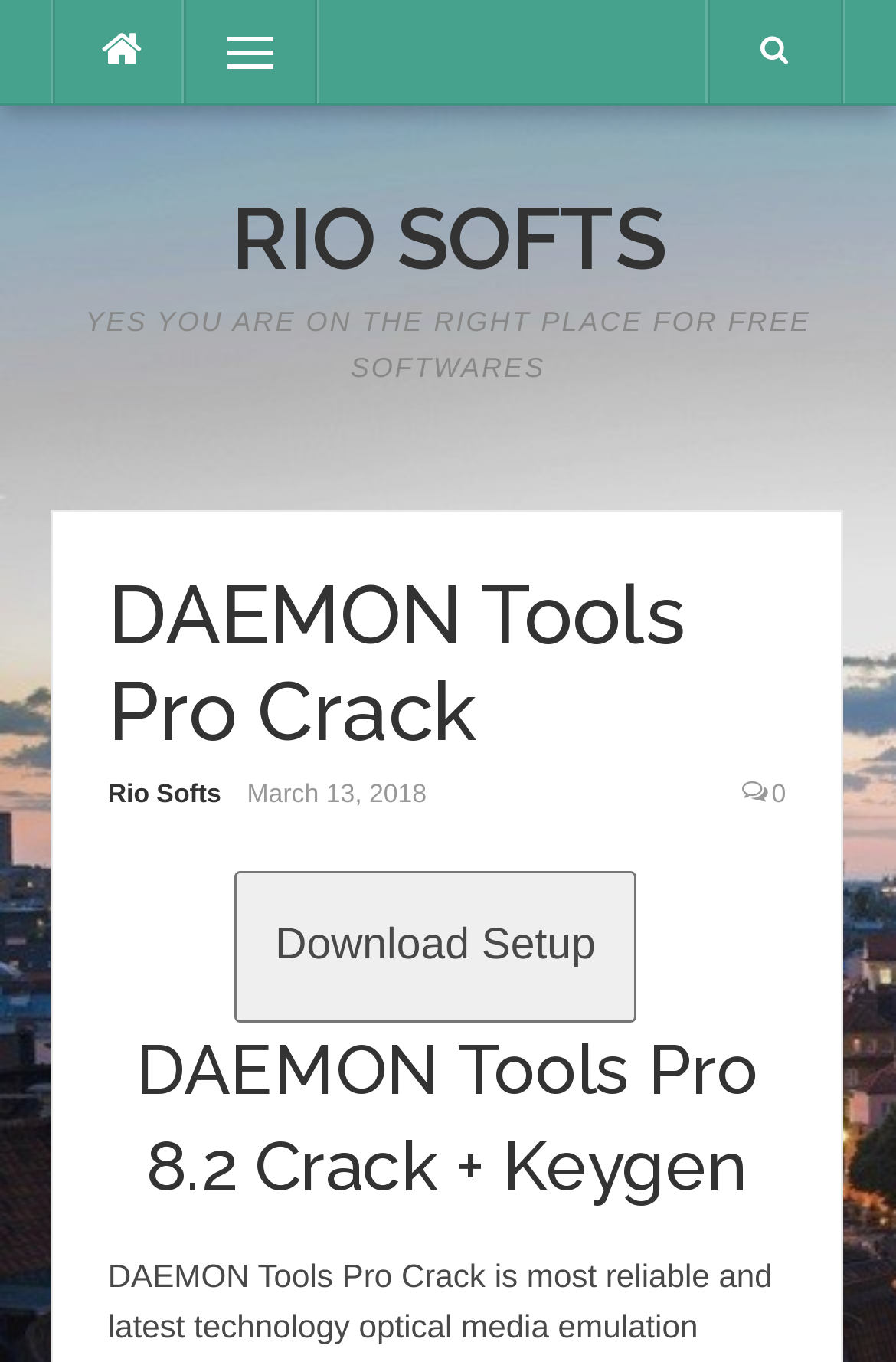Extract the bounding box coordinates for the UI element described as: "Blossom Themes".

None